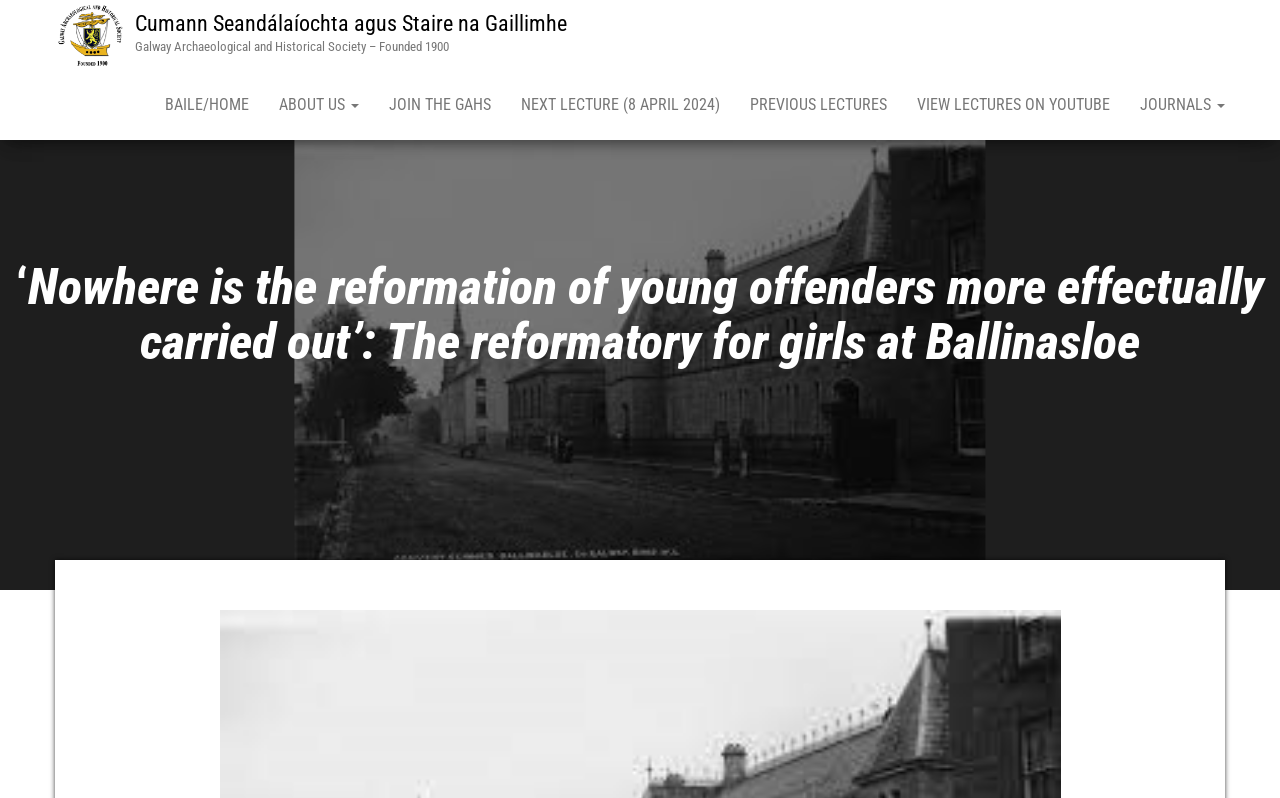Extract the main heading from the webpage content.

‘Nowhere is the reformation of young offenders more effectually carried out’: The reformatory for girls at Ballinasloe